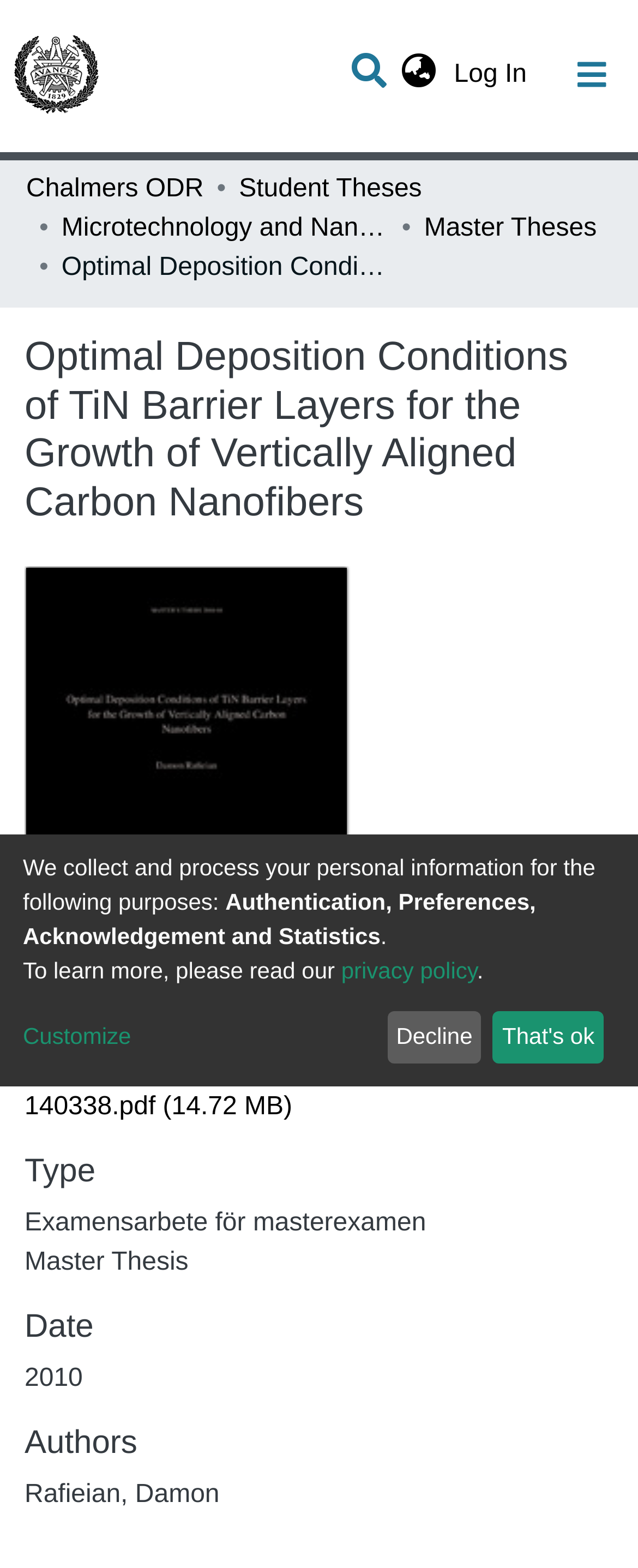Find the bounding box coordinates for the element described here: "Communities & Collections".

[0.041, 0.097, 0.959, 0.139]